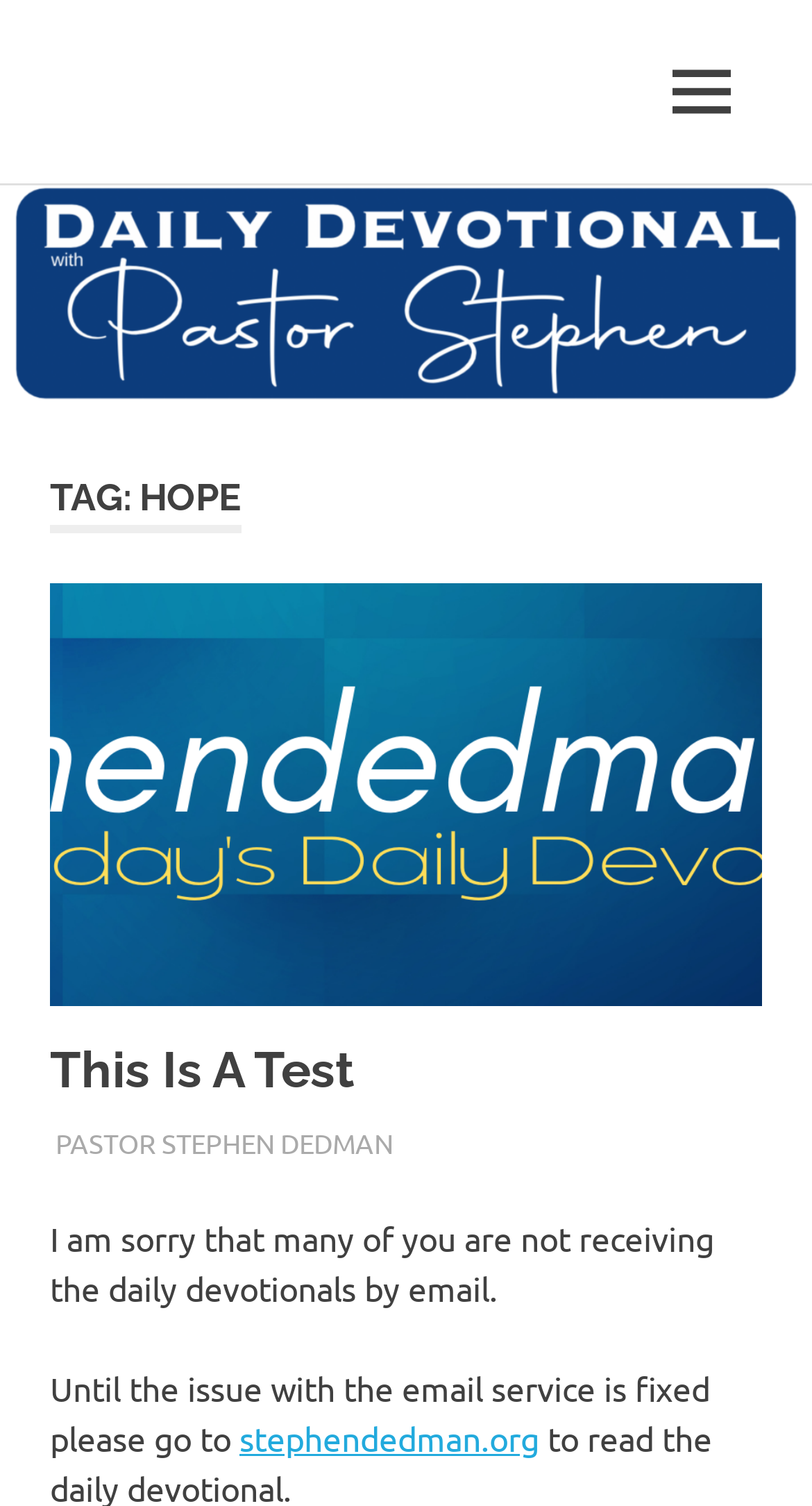Locate the bounding box coordinates of the UI element described by: "alt="Synapse Multimedia"". The bounding box coordinates should consist of four float numbers between 0 and 1, i.e., [left, top, right, bottom].

None